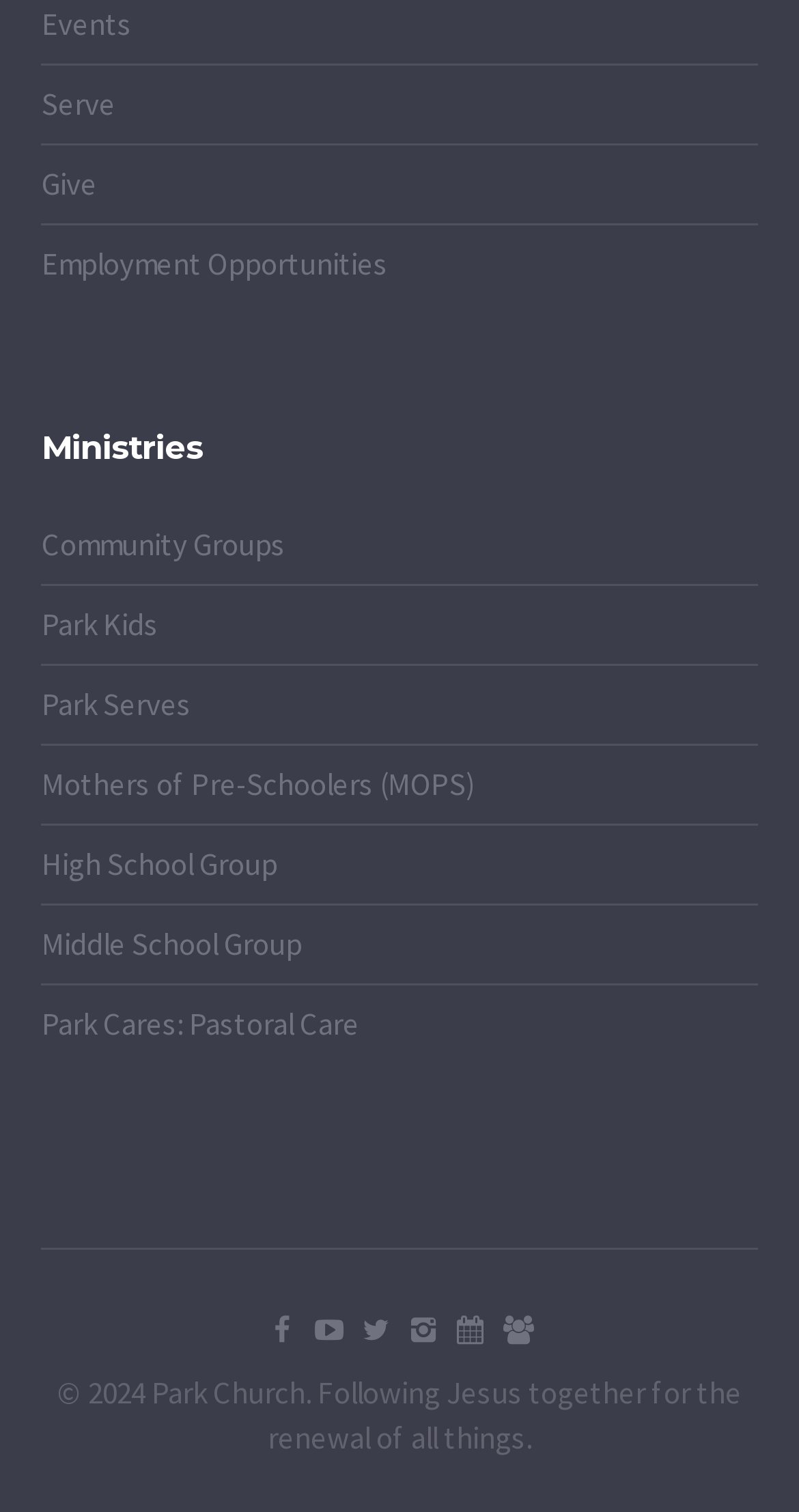Determine the bounding box for the described UI element: "Employment Opportunities".

[0.052, 0.161, 0.485, 0.187]